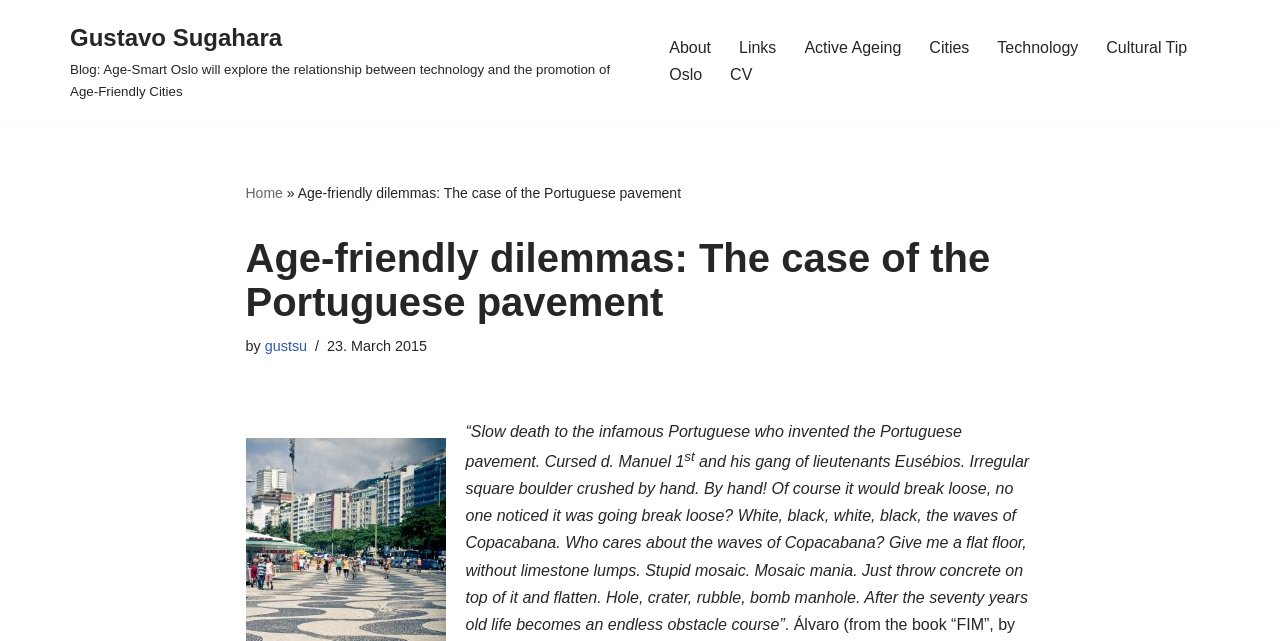Find the bounding box of the web element that fits this description: "CV".

[0.57, 0.095, 0.588, 0.137]